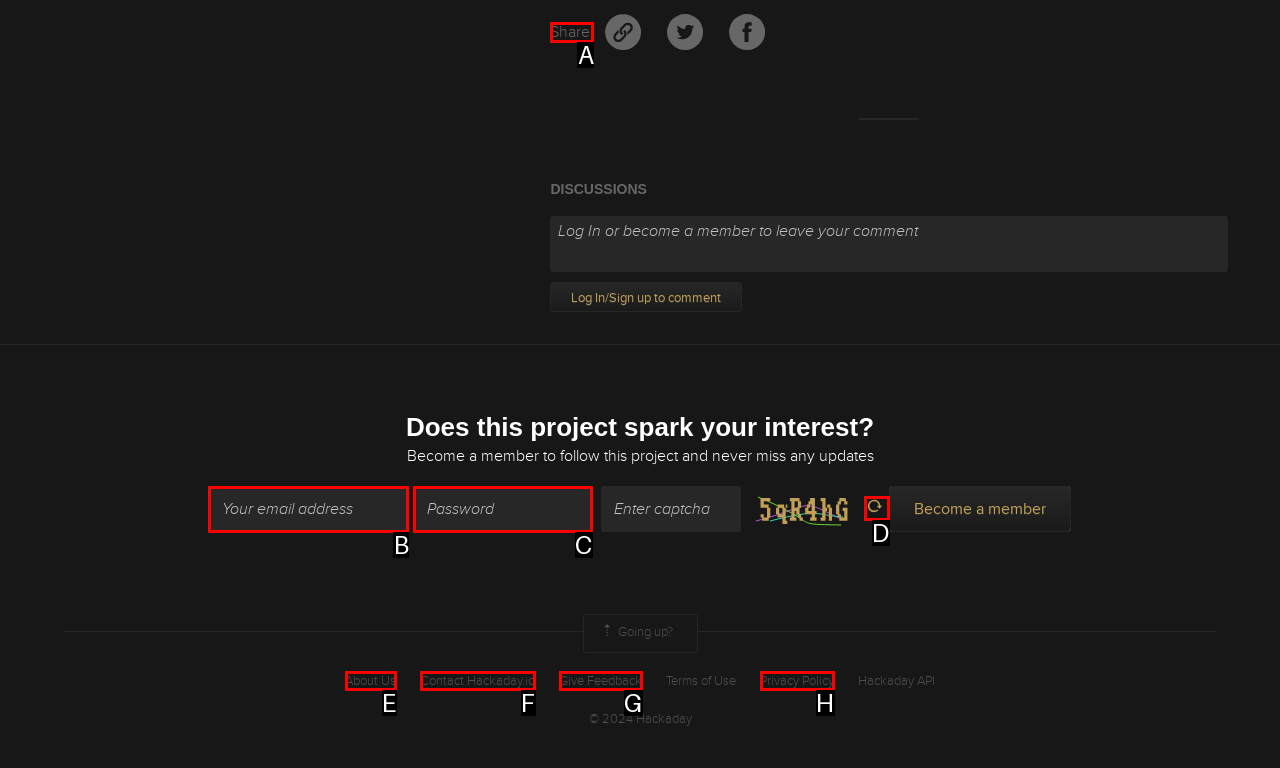Select the HTML element that should be clicked to accomplish the task: Click on the 'Share' link Reply with the corresponding letter of the option.

A